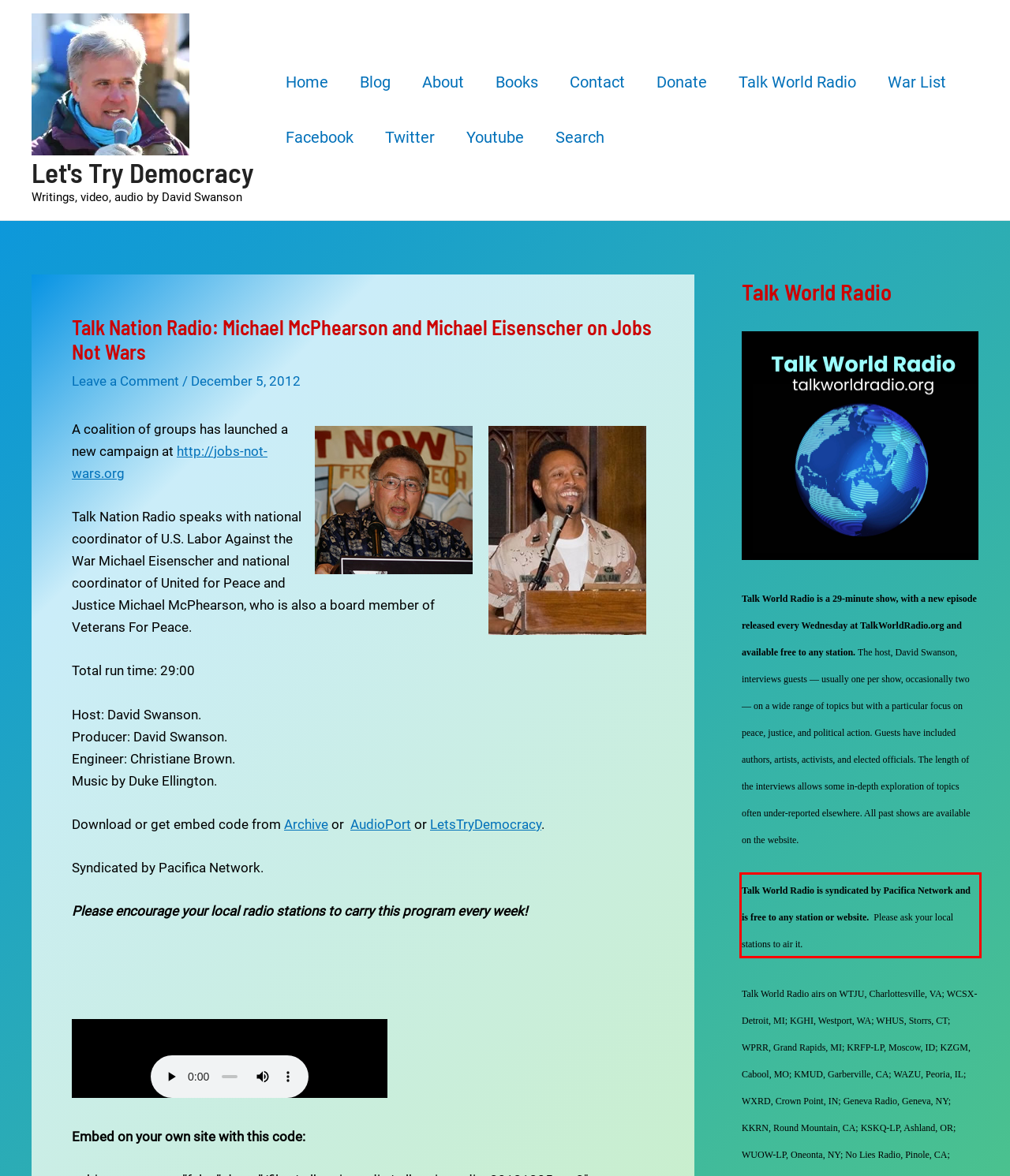Perform OCR on the text inside the red-bordered box in the provided screenshot and output the content.

Talk World Radio is syndicated by Pacifica Network and is free to any station or website. Please ask your local stations to air it.